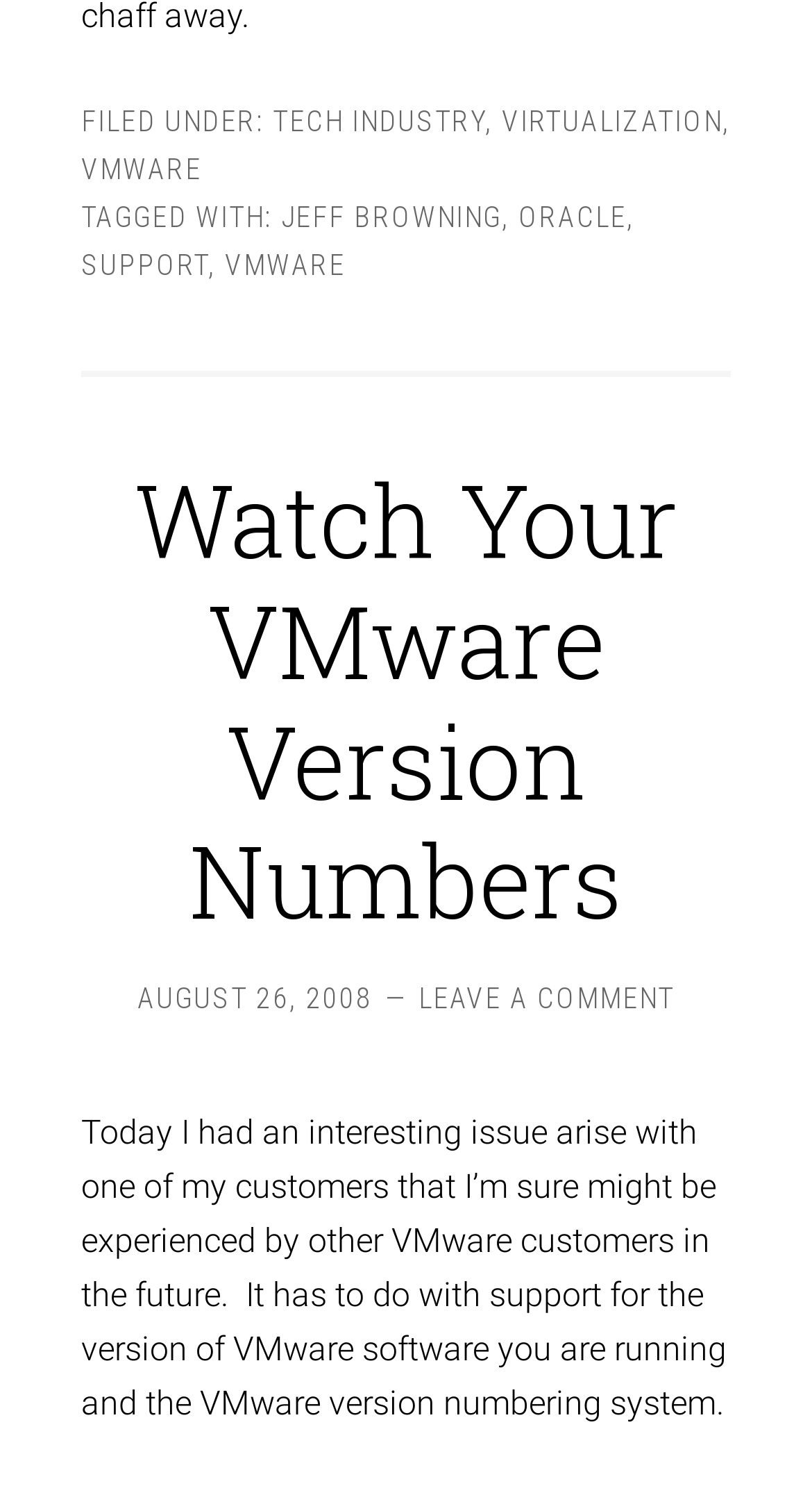Please answer the following query using a single word or phrase: 
What is the date of the article?

AUGUST 26, 2008